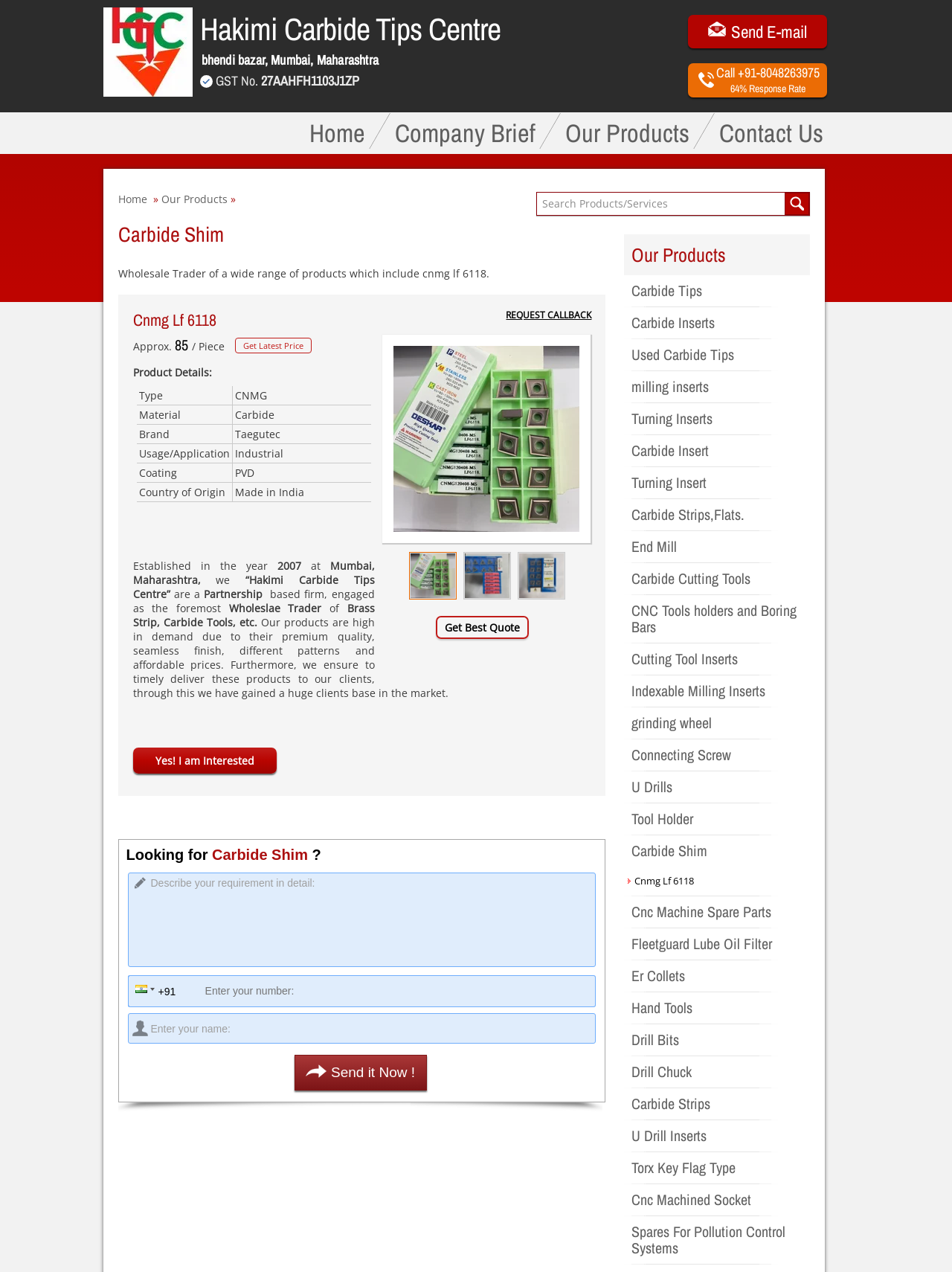Using the provided element description: "Home", determine the bounding box coordinates of the corresponding UI element in the screenshot.

[0.124, 0.151, 0.157, 0.162]